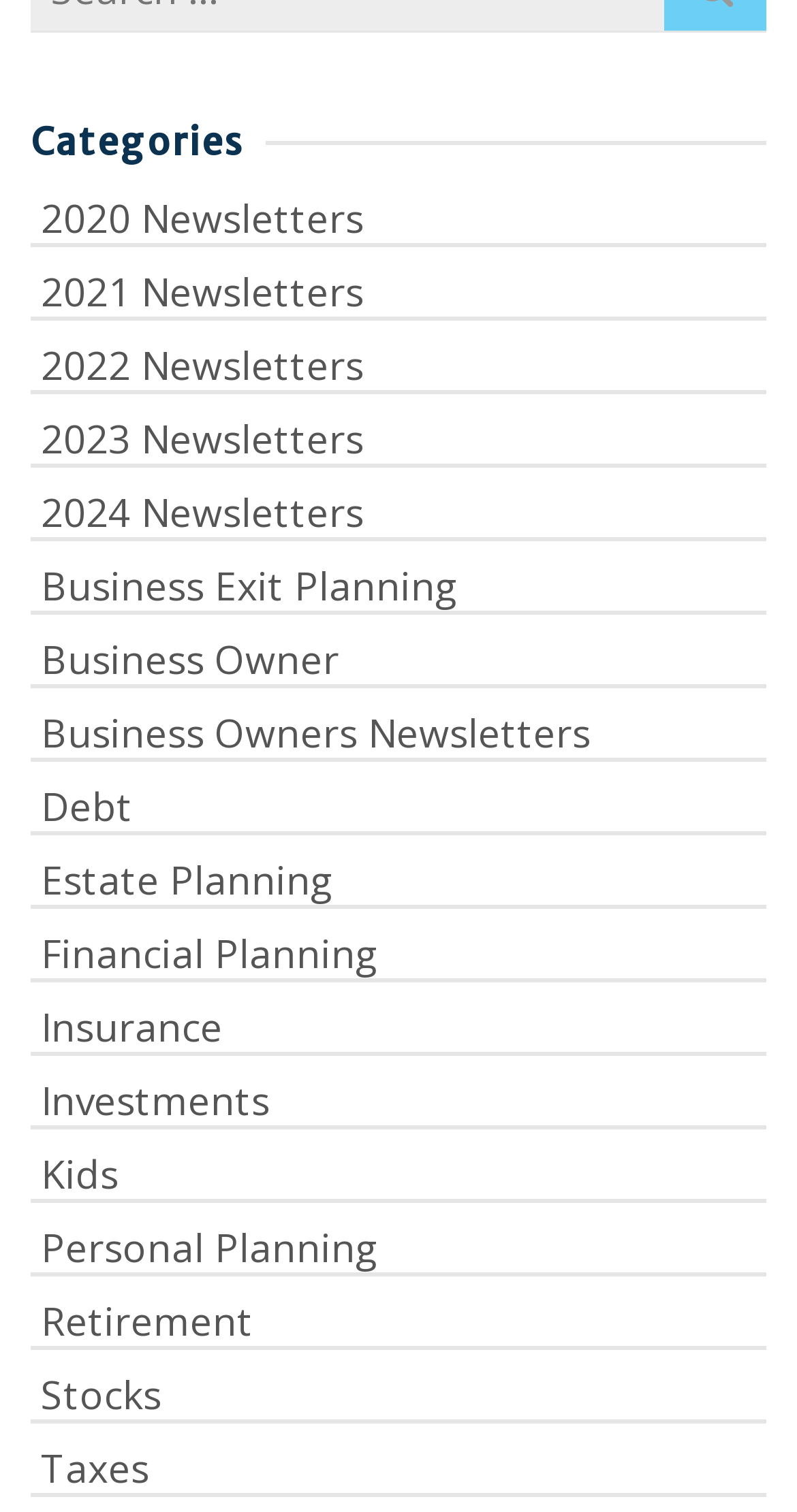Find the bounding box coordinates of the element to click in order to complete the given instruction: "Visit Time Sensitive."

None